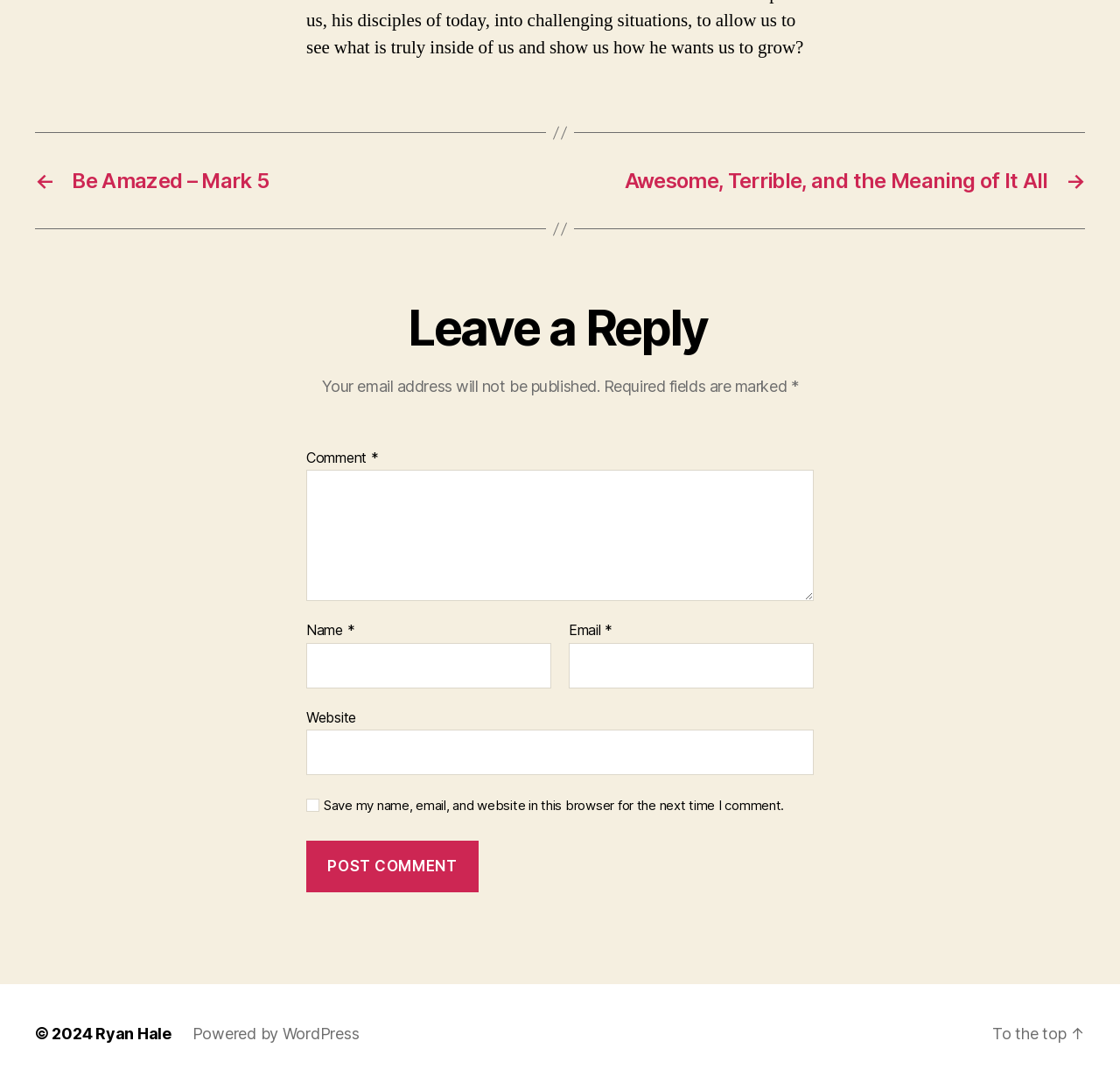Determine the bounding box coordinates of the area to click in order to meet this instruction: "Read article about Grand Opening of Hamz Stadium".

None